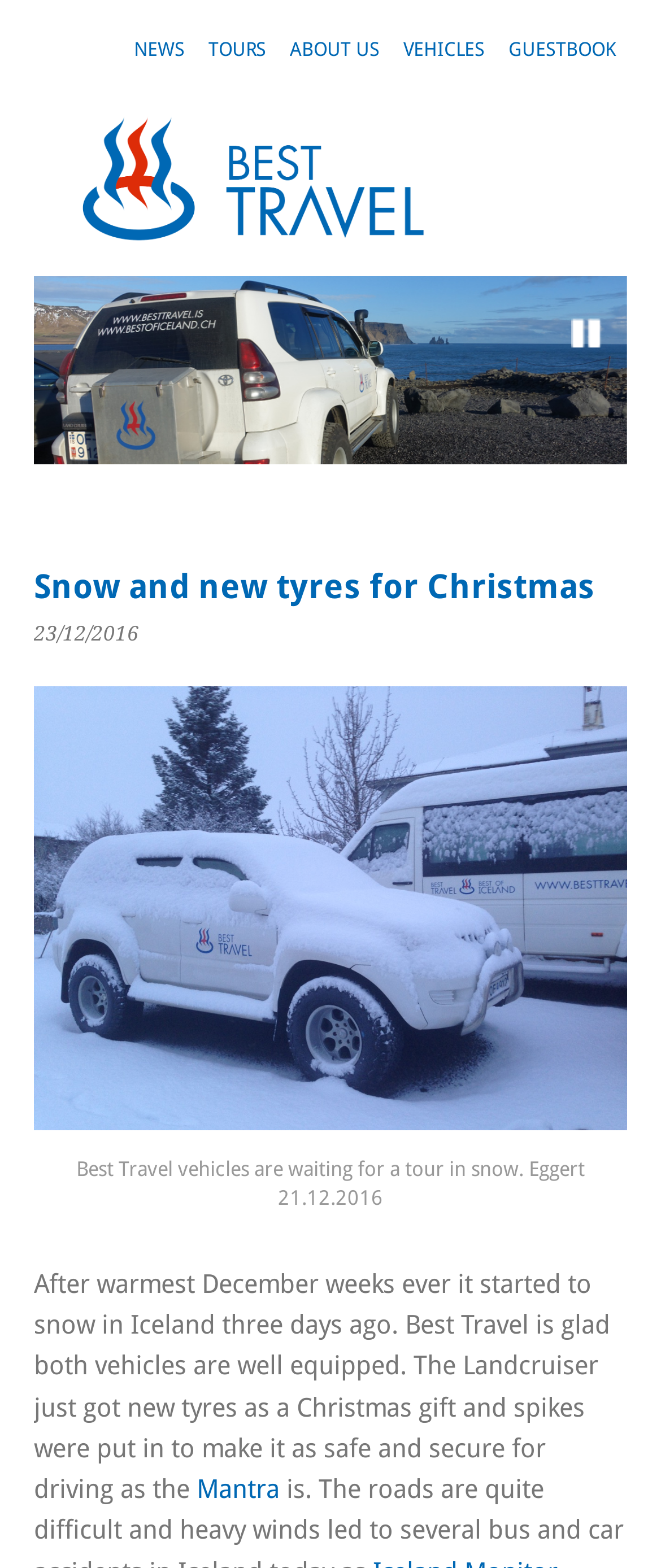Identify the bounding box coordinates of the region that should be clicked to execute the following instruction: "View GUESTBOOK".

[0.751, 0.016, 0.949, 0.048]